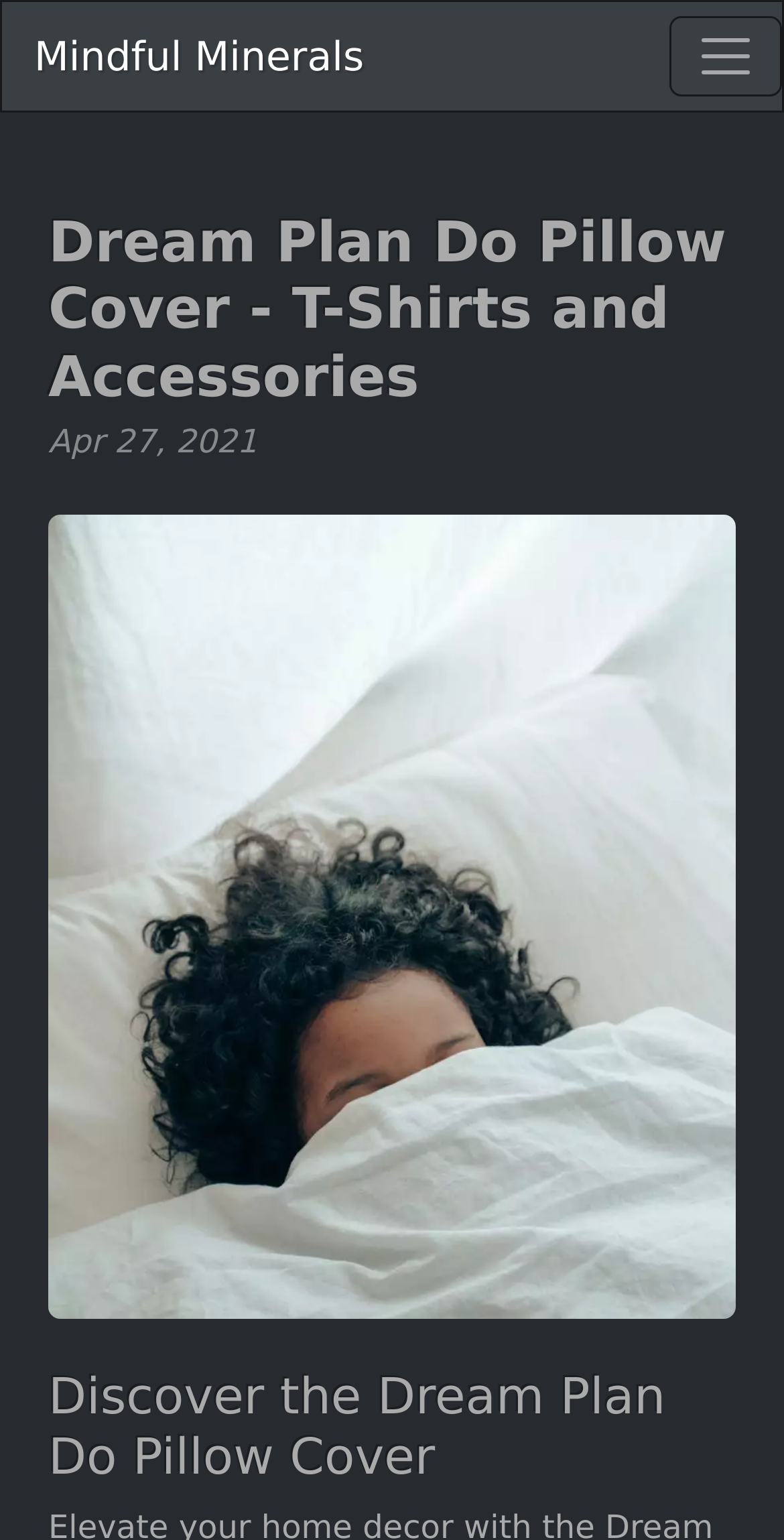Using the format (top-left x, top-left y, bottom-right x, bottom-right y), and given the element description, identify the bounding box coordinates within the screenshot: aria-label="Toggle navigation"

[0.854, 0.01, 0.997, 0.063]